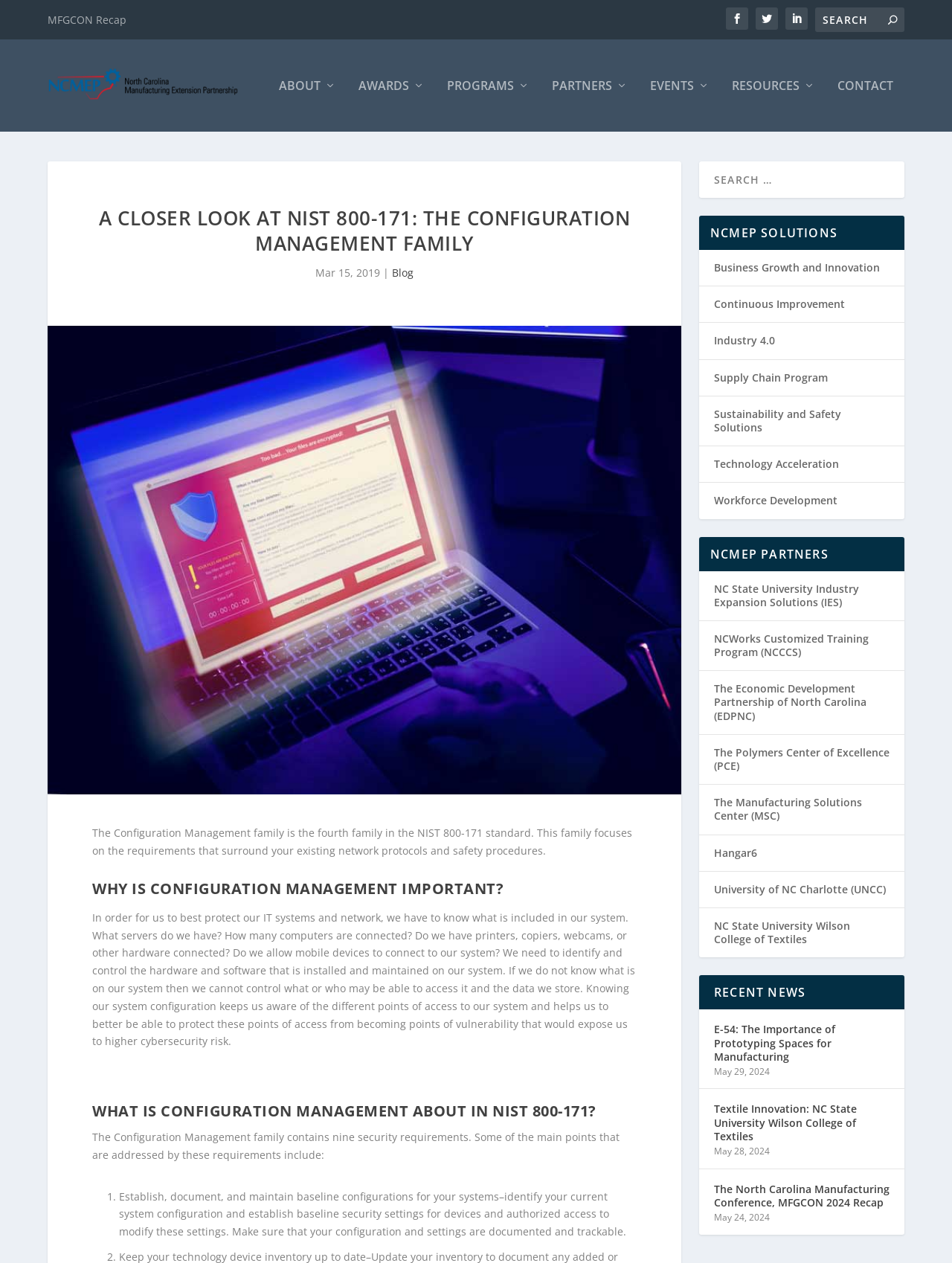Determine the bounding box coordinates of the clickable element to complete this instruction: "Go to ABOUT page". Provide the coordinates in the format of four float numbers between 0 and 1, [left, top, right, bottom].

[0.293, 0.063, 0.353, 0.104]